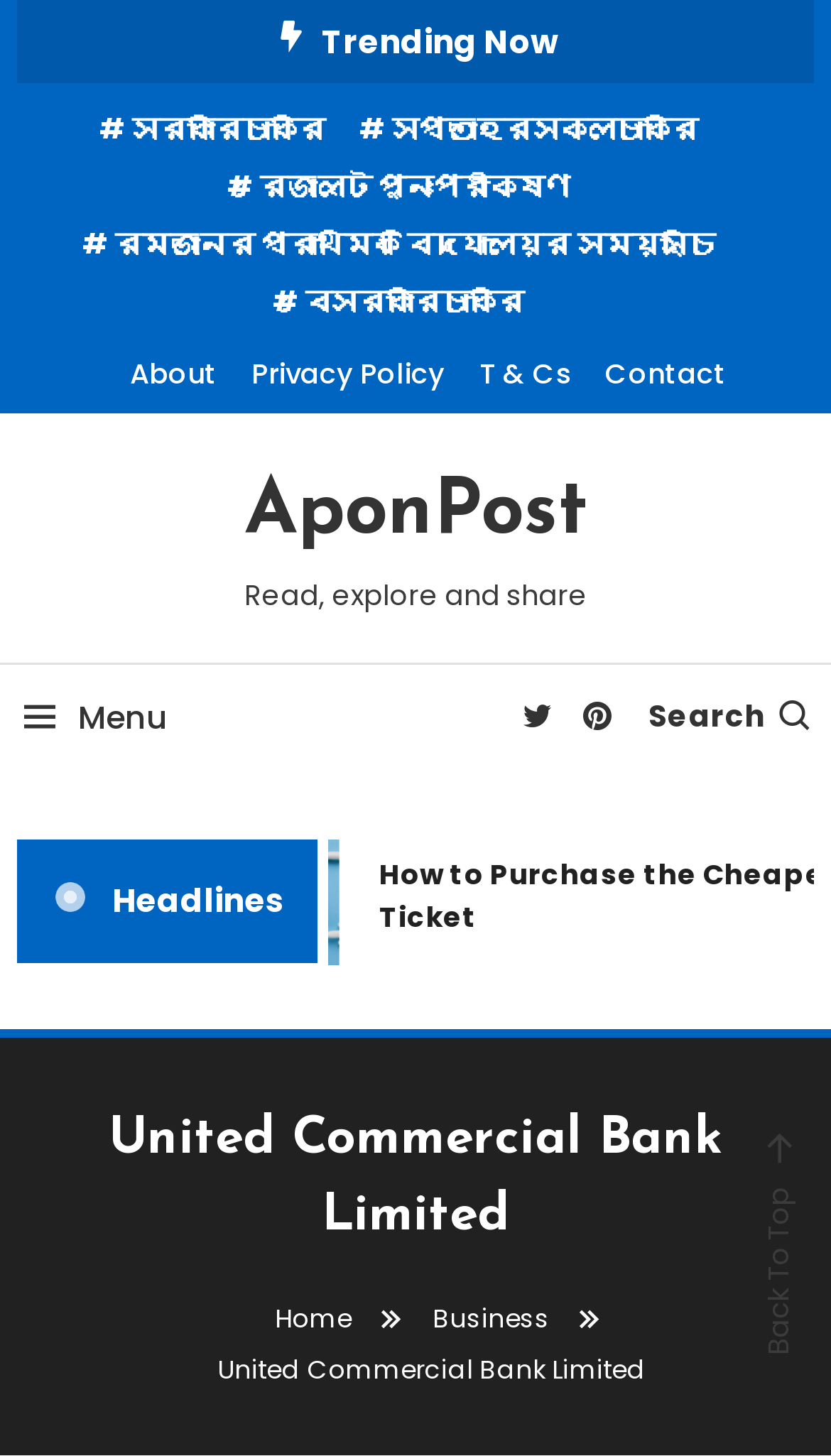What is the last link in the footer section?
Relying on the image, give a concise answer in one word or a brief phrase.

Contact